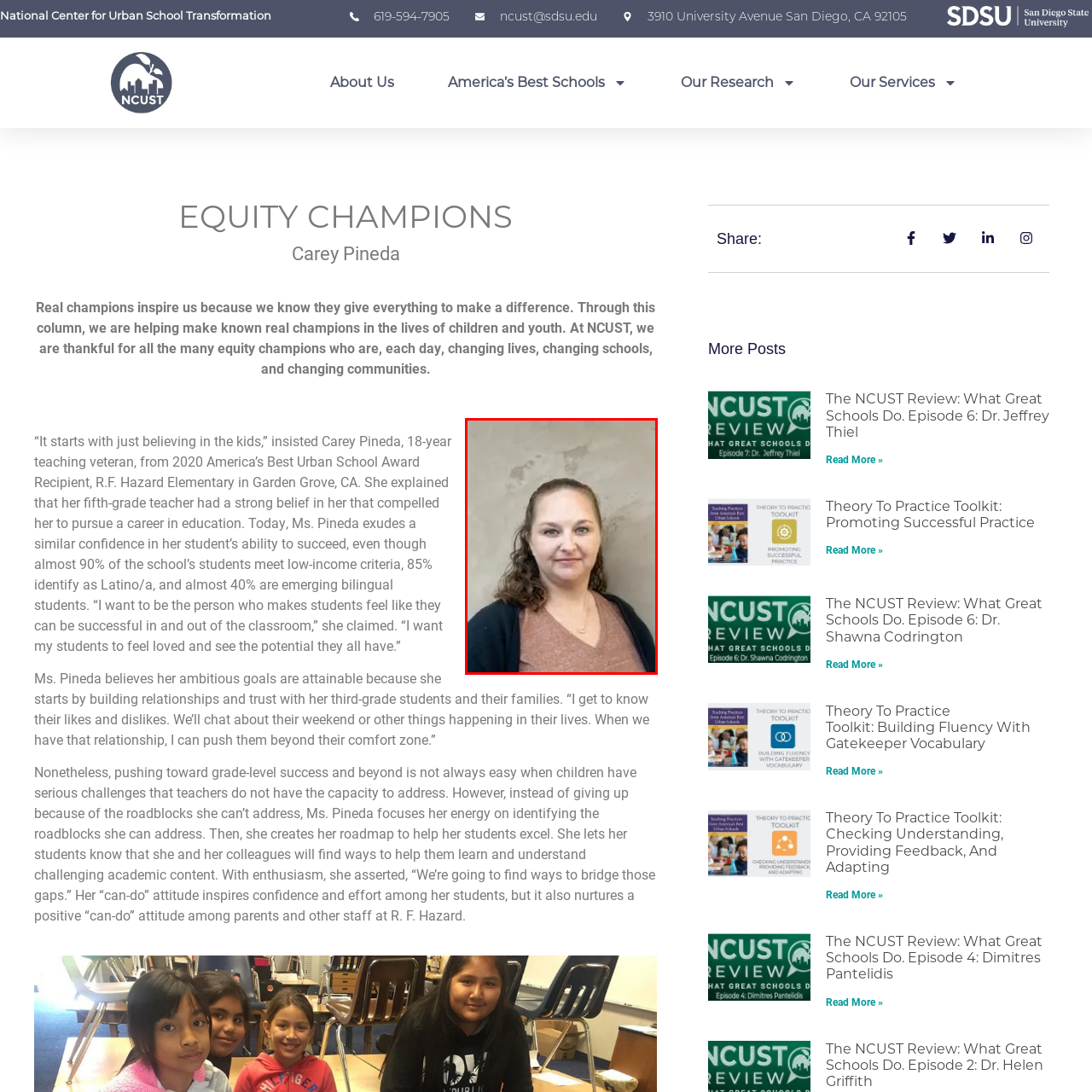How many years of experience does Carey Pineda have in education?
Review the image inside the red bounding box and give a detailed answer.

The caption explicitly states that Carey Pineda has 18 years of experience in education, which is a clear indication of her tenure in the field.